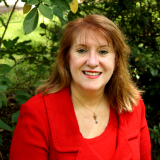Give a detailed account of the visual content in the image.

The image features a woman with long, wavy hair, smiling warmly at the camera. She is dressed in a bright red coat, which contrasts nicely with the greenery in the background. This photograph is associated with Ellen Cronin Badeaux, who is recognized for her contributions in legal matters, as noted in the context around her profile. Ellen is highlighted in connection to questions and answers pertaining to various legal inquiries, emphasizing her role as a knowledgeable resource in the field. The setting appears to be outdoors, surrounded by lush foliage, creating a vibrant and inviting atmosphere.